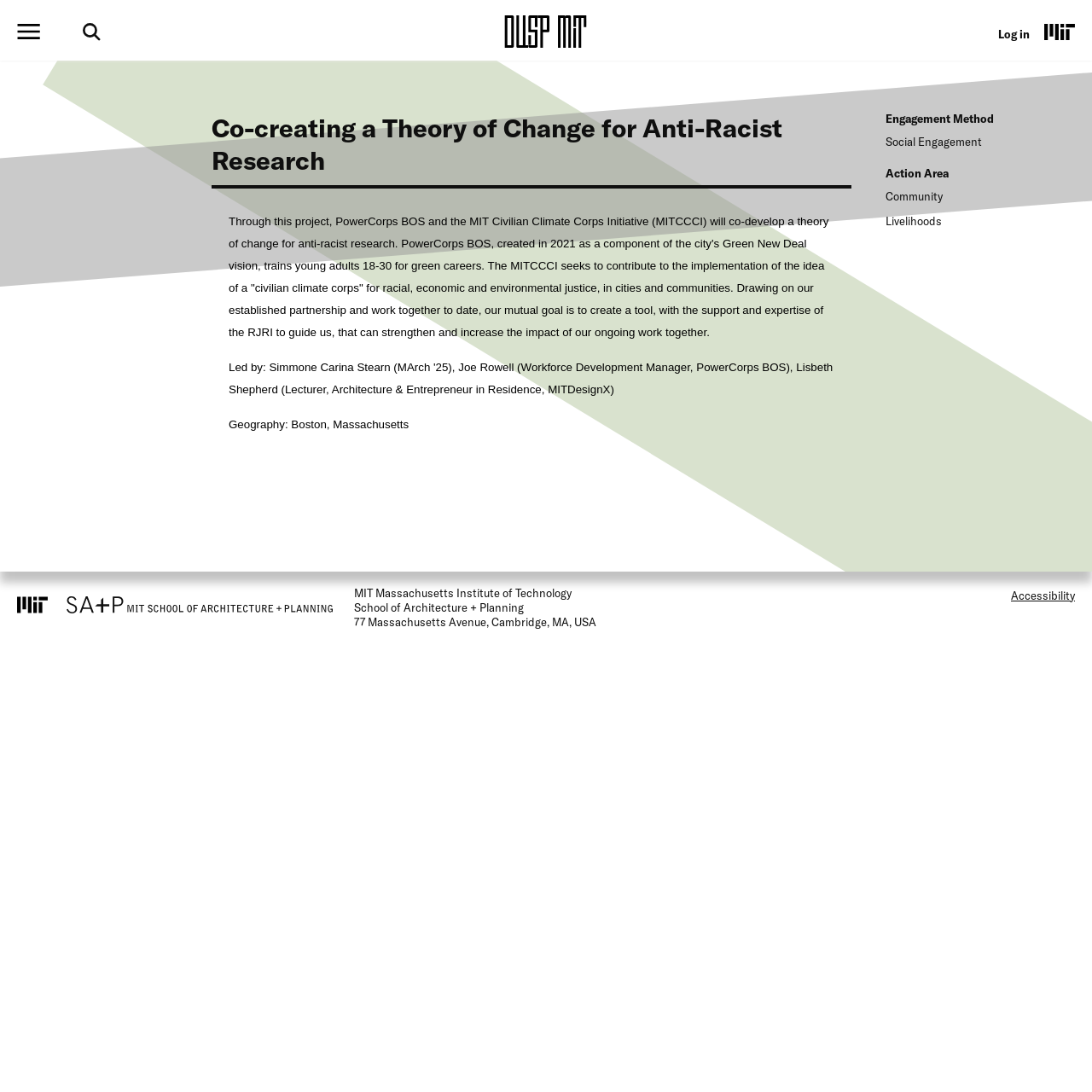Can you find the bounding box coordinates for the UI element given this description: "alt="Search""? Provide the coordinates as four float numbers between 0 and 1: [left, top, right, bottom].

[0.076, 0.021, 0.092, 0.037]